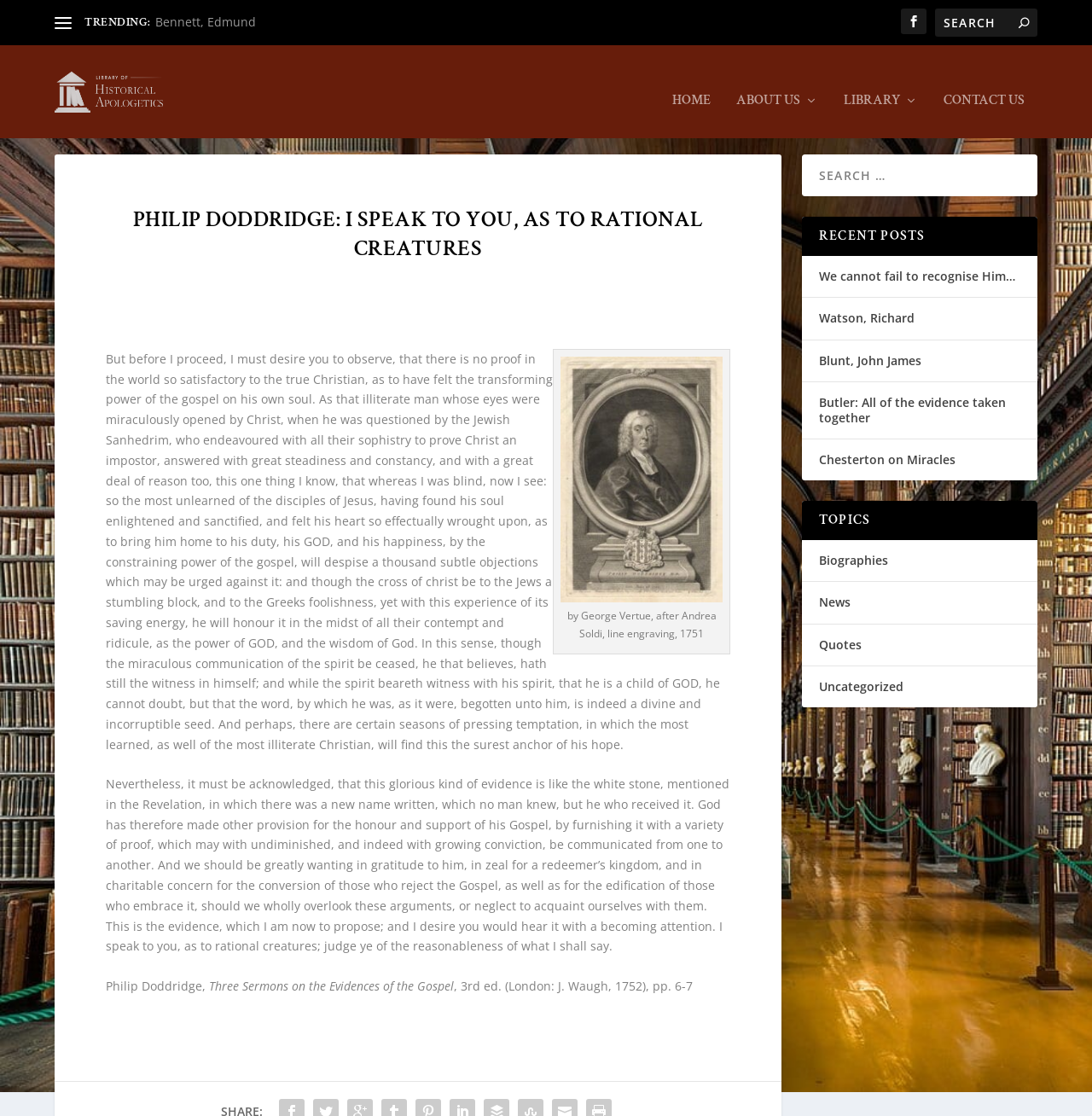Provide the bounding box coordinates for the UI element that is described by this text: "Chesterton on Miracles". The coordinates should be in the form of four float numbers between 0 and 1: [left, top, right, bottom].

[0.75, 0.404, 0.875, 0.418]